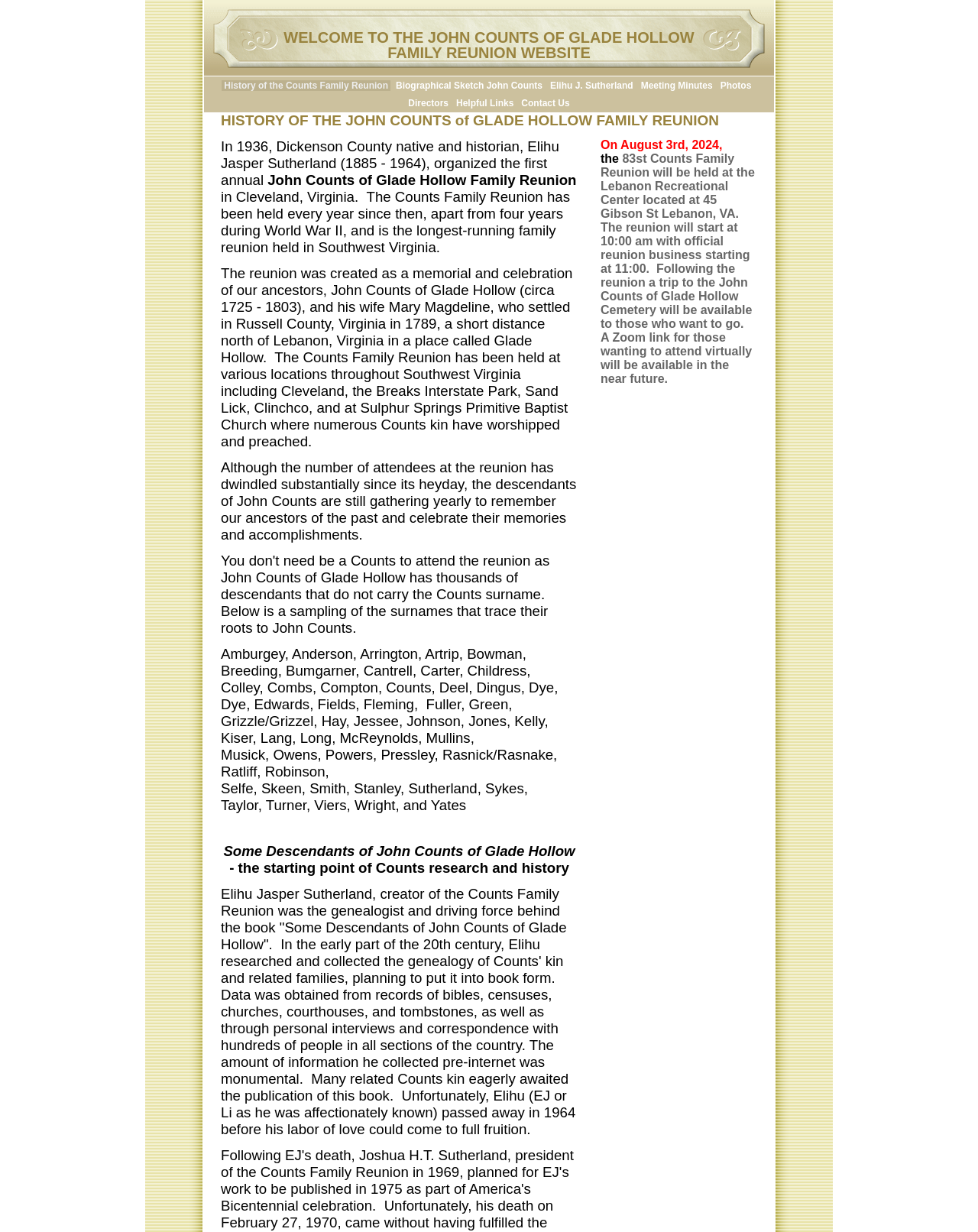Determine the bounding box coordinates for the area you should click to complete the following instruction: "Read about 'Biographical Sketch John Counts'".

[0.402, 0.065, 0.557, 0.074]